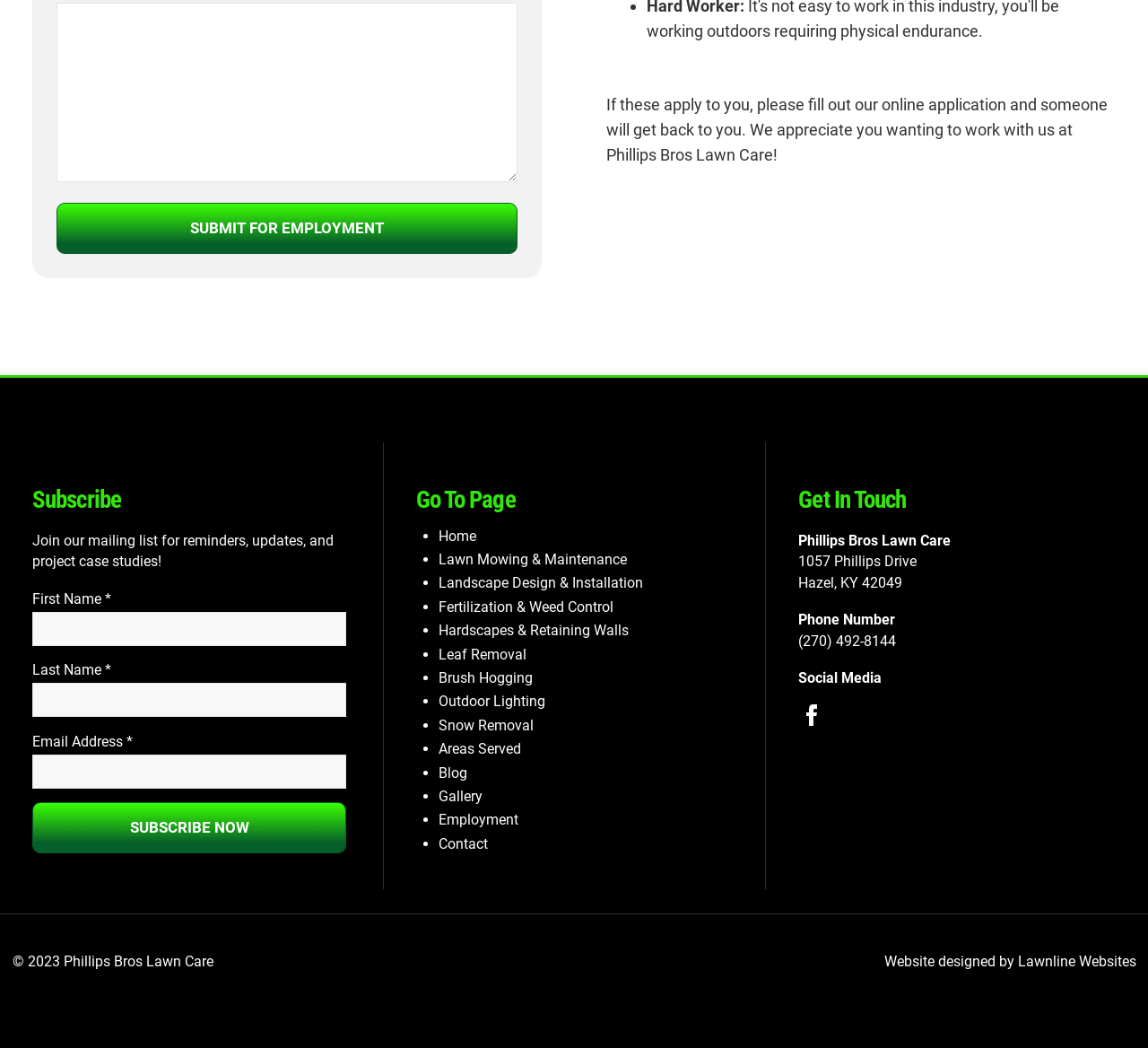Provide the bounding box coordinates of the section that needs to be clicked to accomplish the following instruction: "Click the Submit For Employment button."

[0.049, 0.194, 0.451, 0.242]